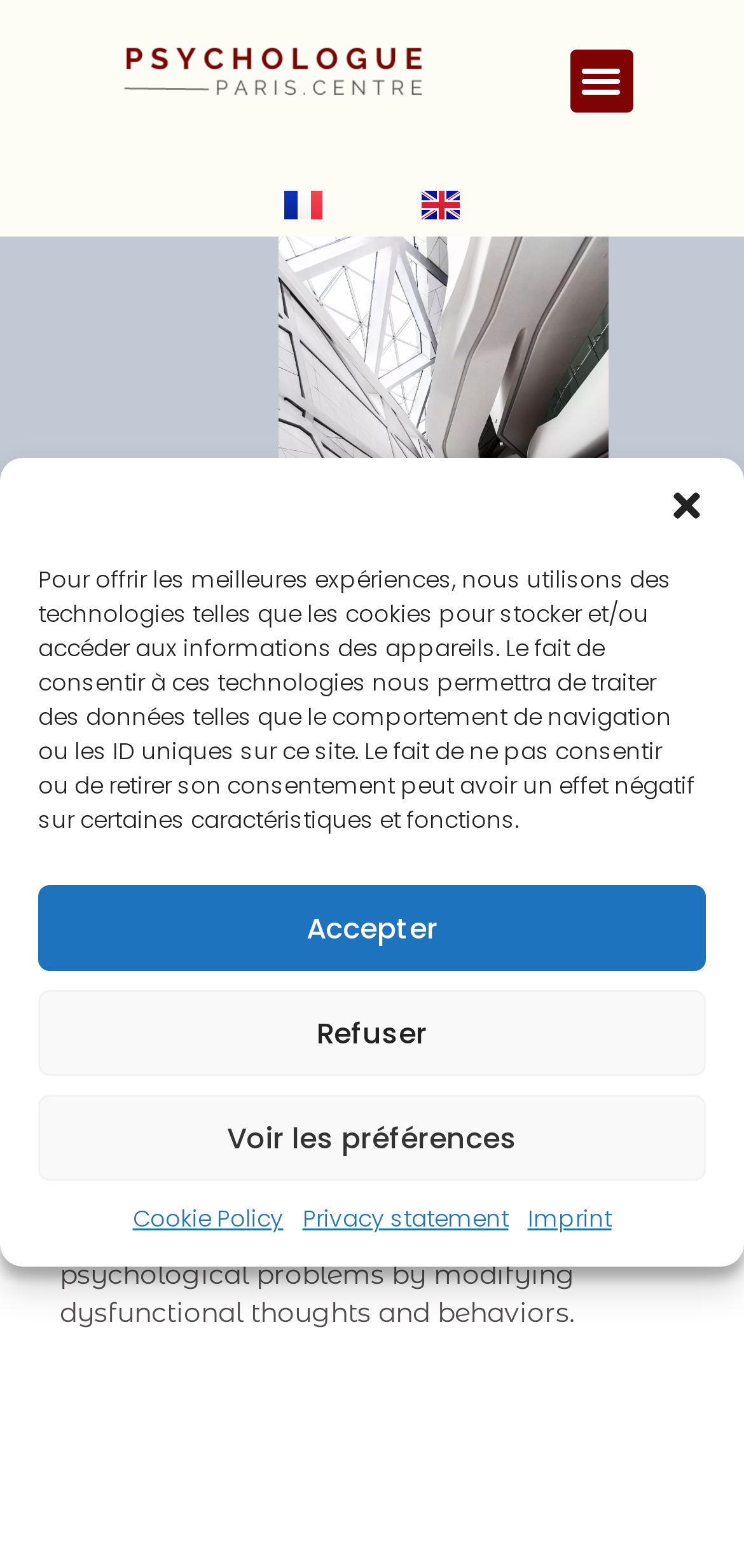How many buttons are in the cookie consent dialog?
Using the image, answer in one word or phrase.

4